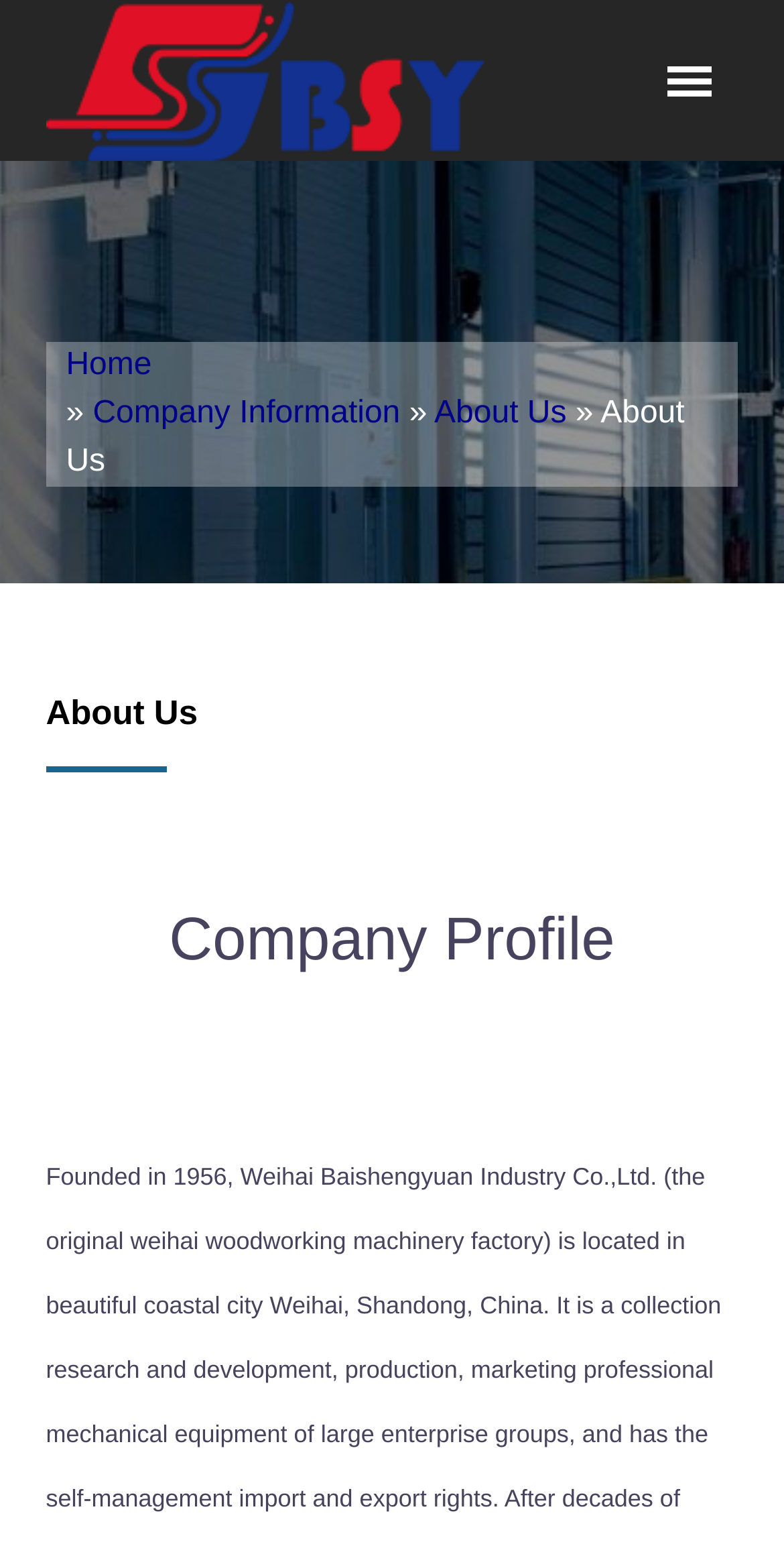How many main navigation links are there?
Please respond to the question with a detailed and thorough explanation.

There are three main navigation links on the webpage, which are 'Home', 'Company Information', and 'About Us'. These links are located at the top of the webpage, and they have distinct bounding box coordinates.